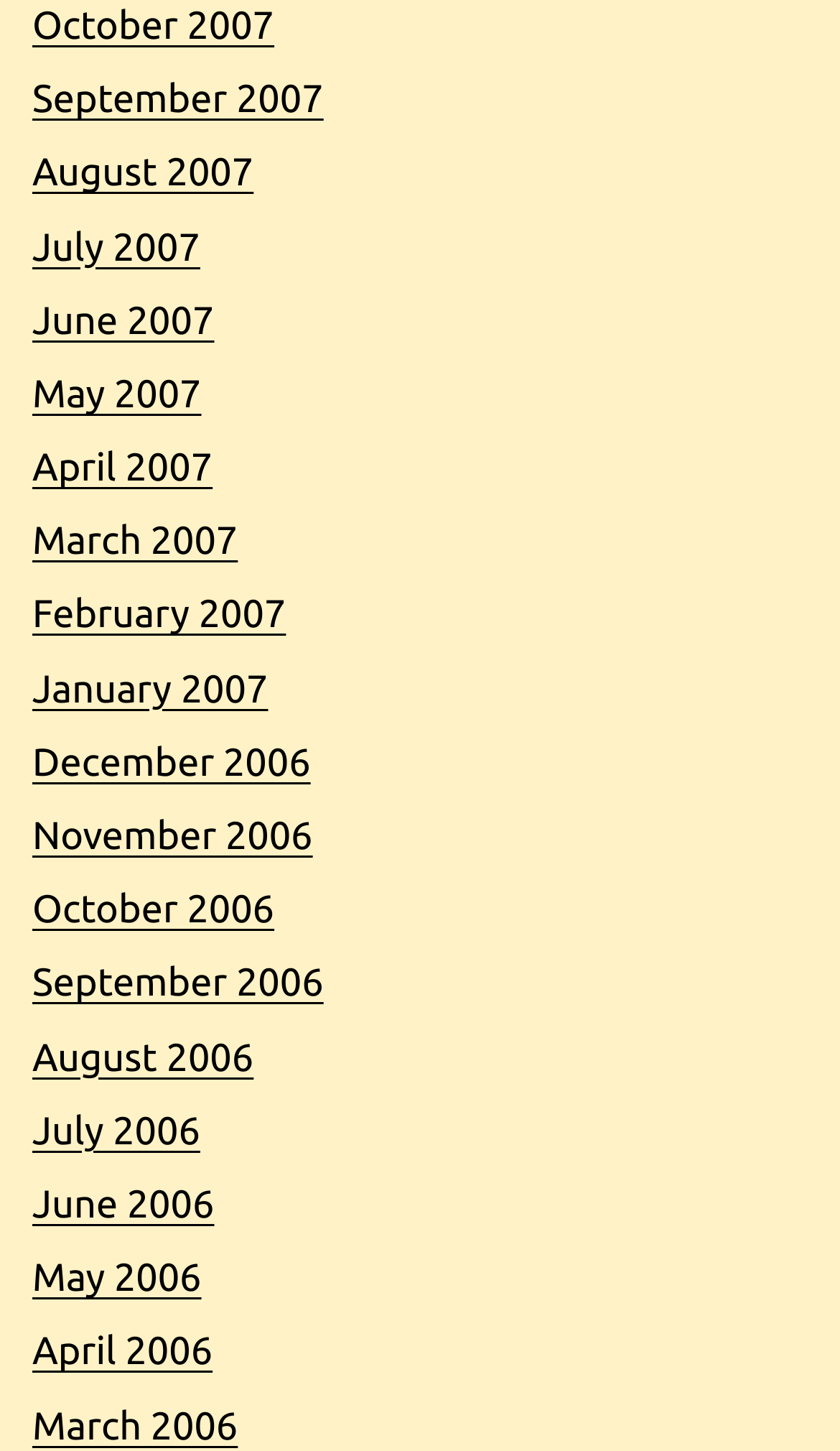Can you specify the bounding box coordinates of the area that needs to be clicked to fulfill the following instruction: "view April 2006"?

[0.038, 0.917, 0.253, 0.947]